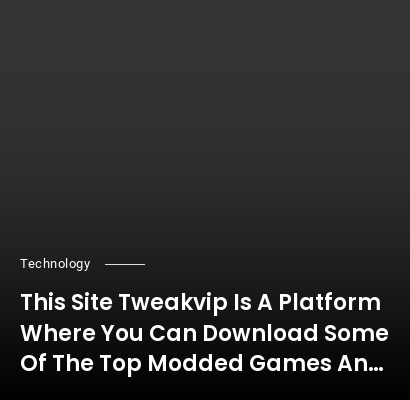What type of content does Tweakvip offer?
Please give a detailed answer to the question using the information shown in the image.

The header of the article explicitly states that Tweakvip is a platform where users can download modded games and apps for free, suggesting that the primary focus of the platform is to provide a curated selection of modified games and applications.